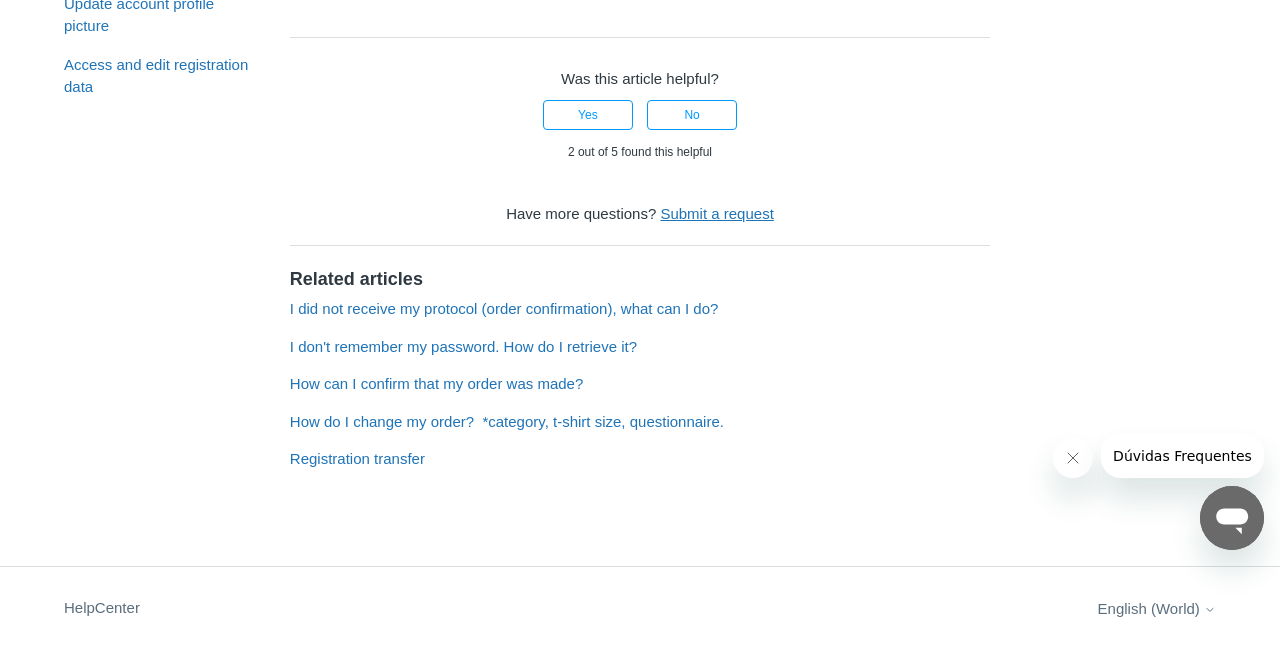Find the coordinates for the bounding box of the element with this description: "English (World)".

[0.857, 0.925, 0.95, 0.951]